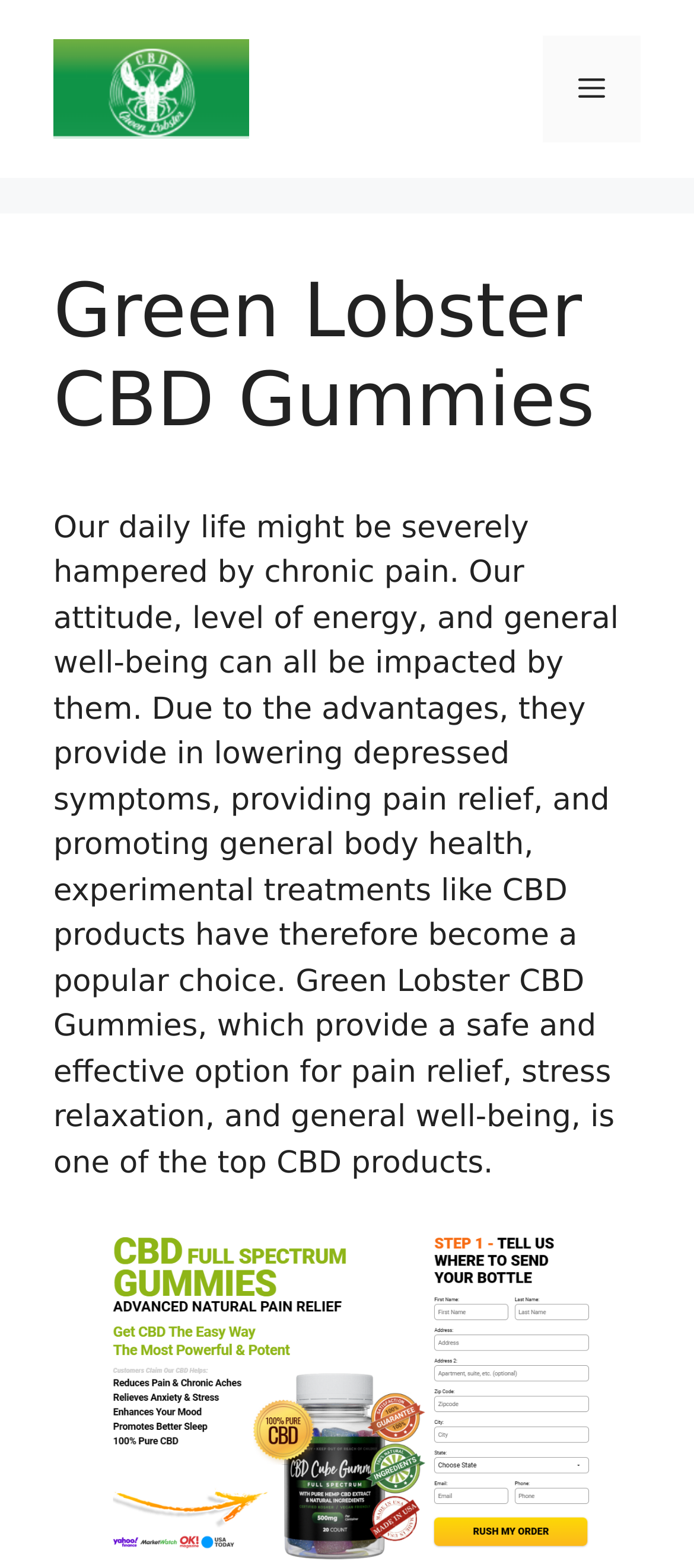Based on the element description: "Menu", identify the bounding box coordinates for this UI element. The coordinates must be four float numbers between 0 and 1, listed as [left, top, right, bottom].

[0.782, 0.023, 0.923, 0.091]